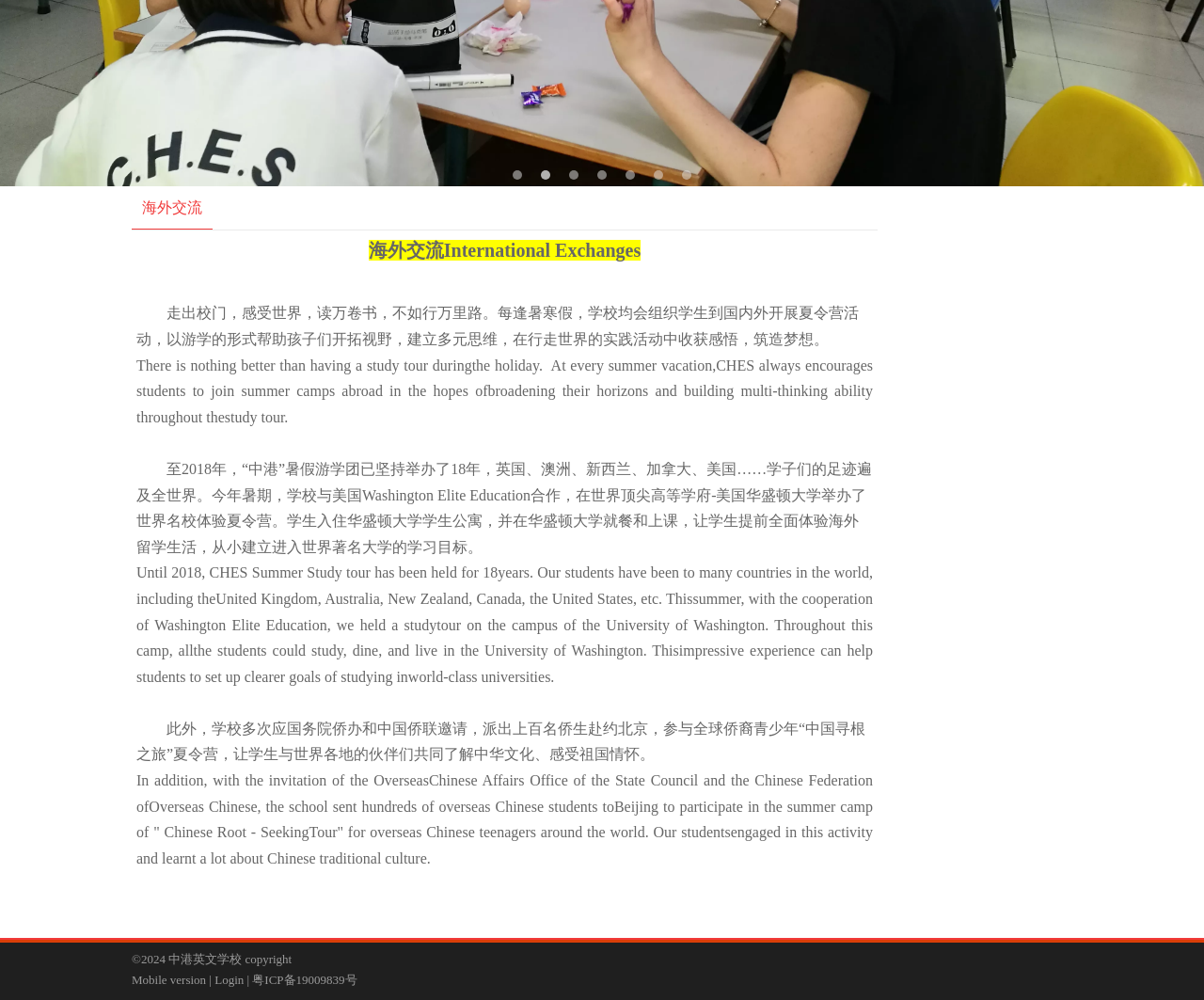Identify the bounding box coordinates for the UI element described as: "Mobile version".

[0.109, 0.972, 0.171, 0.986]